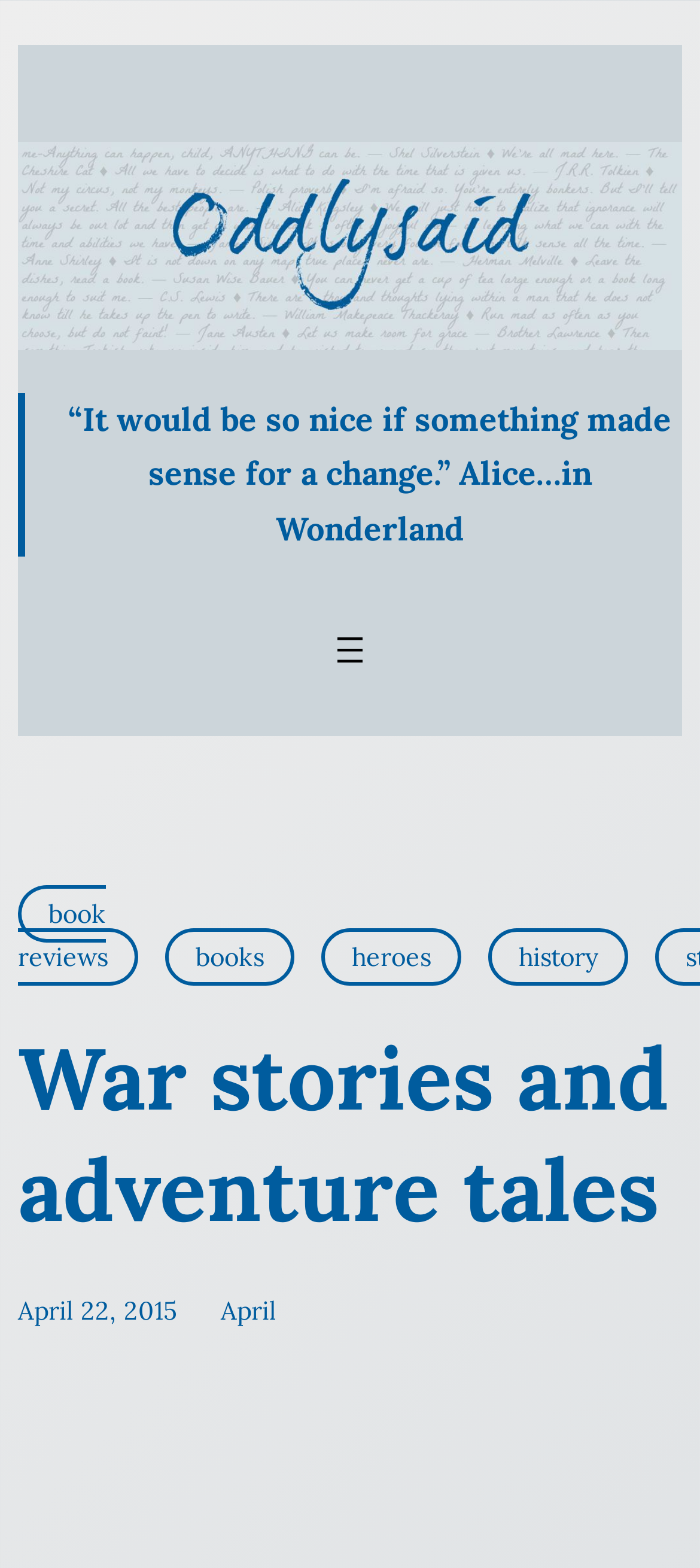What is the main topic of this webpage?
Observe the image and answer the question with a one-word or short phrase response.

War stories and adventure tales